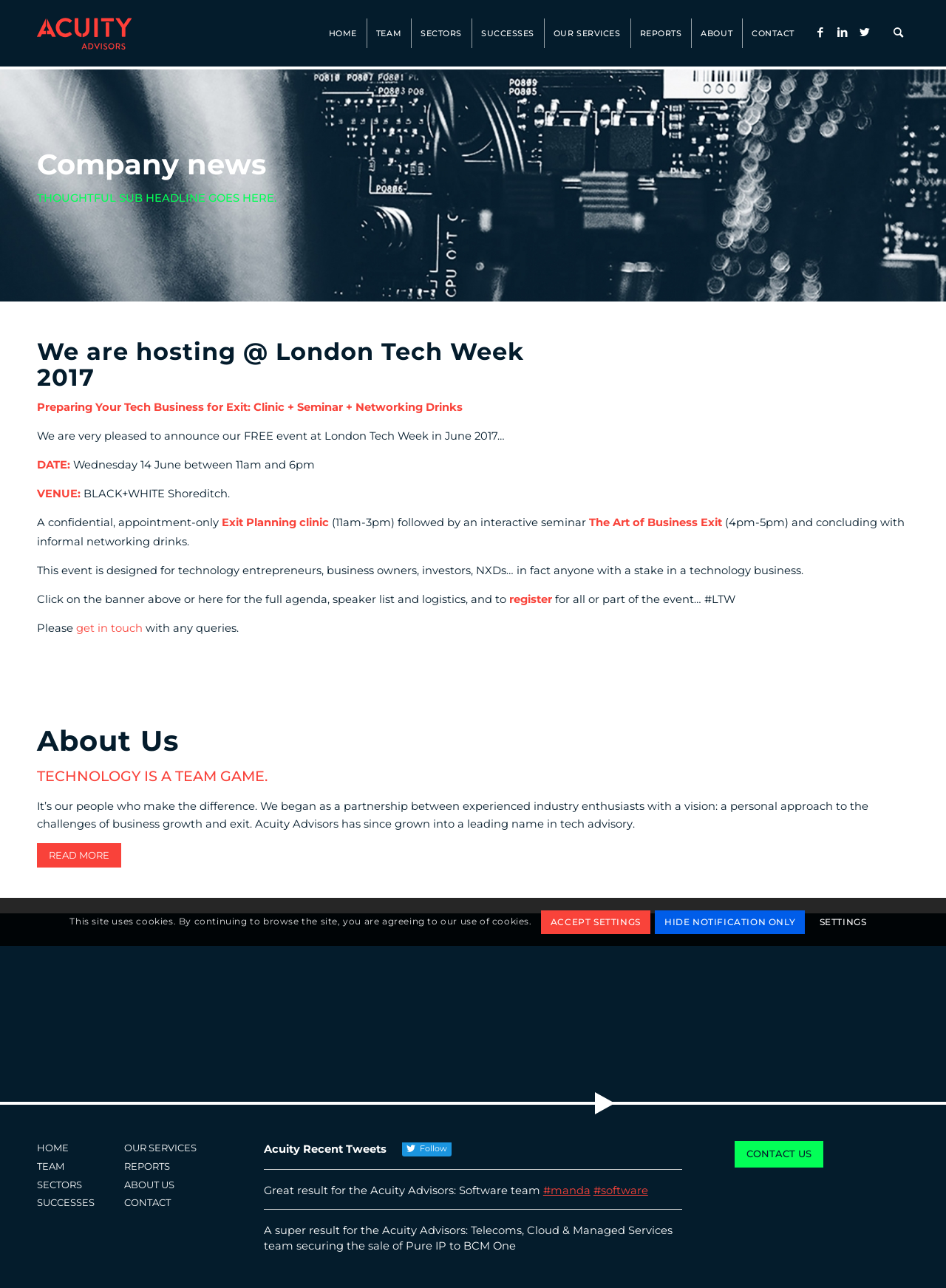What is the purpose of the event?
Please answer the question as detailed as possible based on the image.

The purpose of the event can be inferred from the text 'Exit Planning clinic' and 'The Art of Business Exit' which are part of the event description on the webpage.